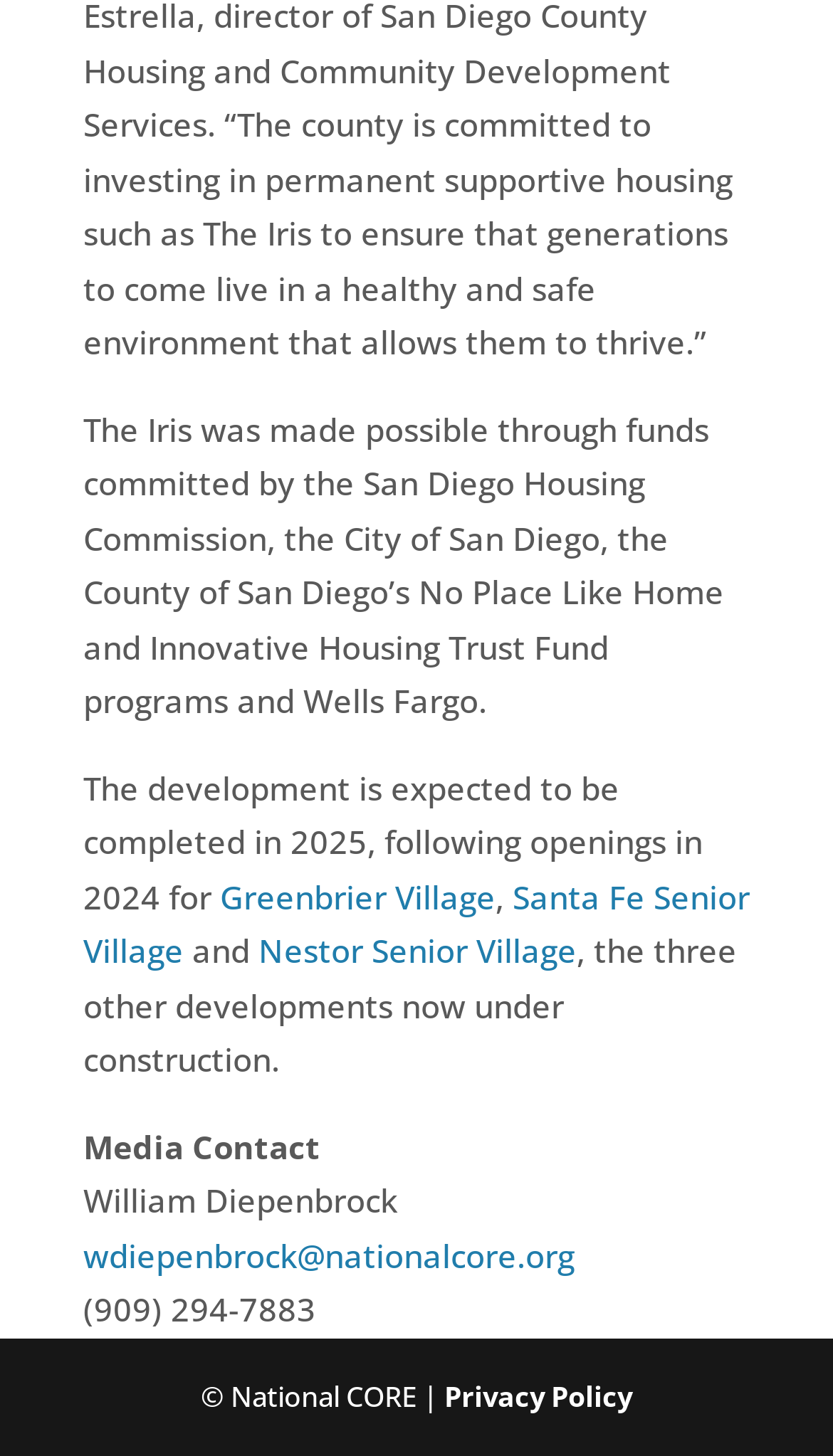Who is the media contact?
Respond to the question with a single word or phrase according to the image.

William Diepenbrock